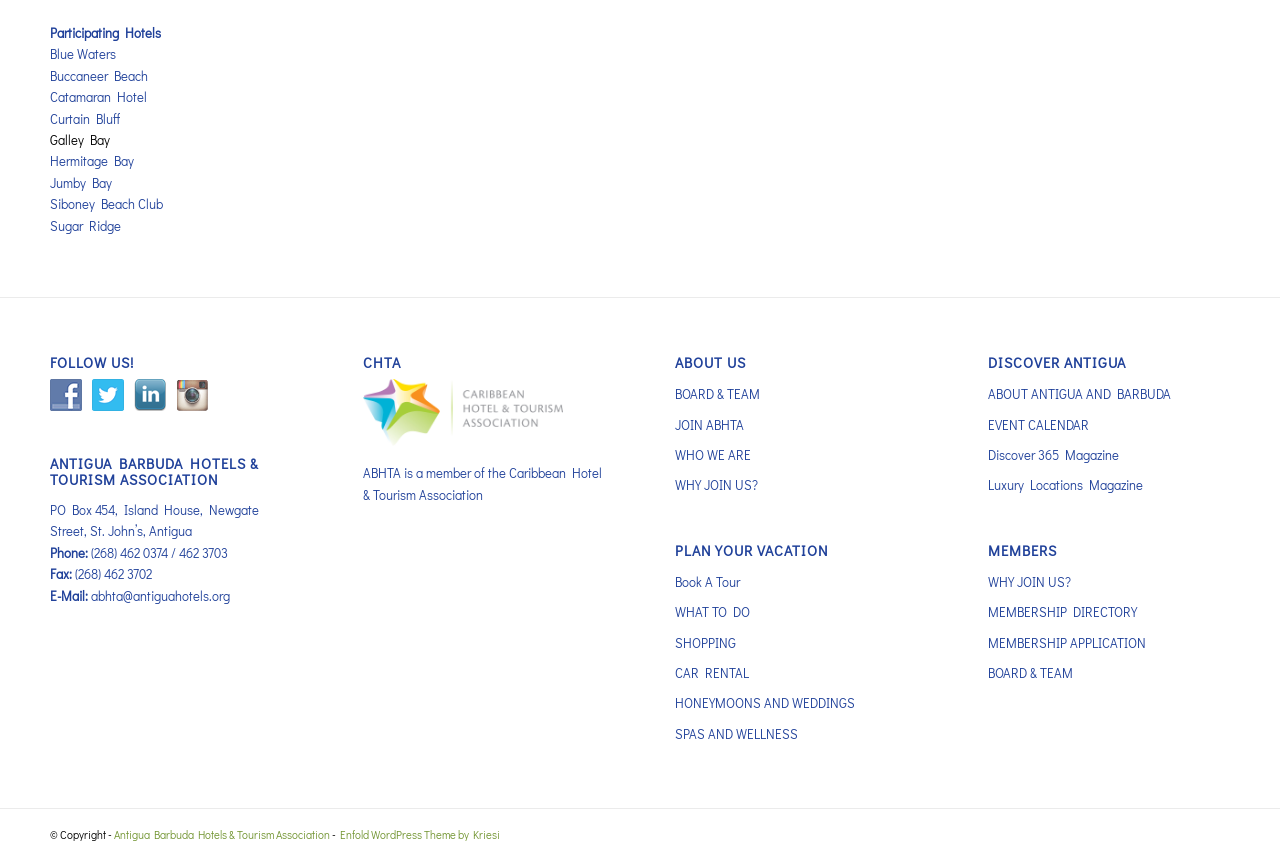Determine the bounding box coordinates of the region that needs to be clicked to achieve the task: "Follow Us on Facebook".

[0.039, 0.448, 0.072, 0.468]